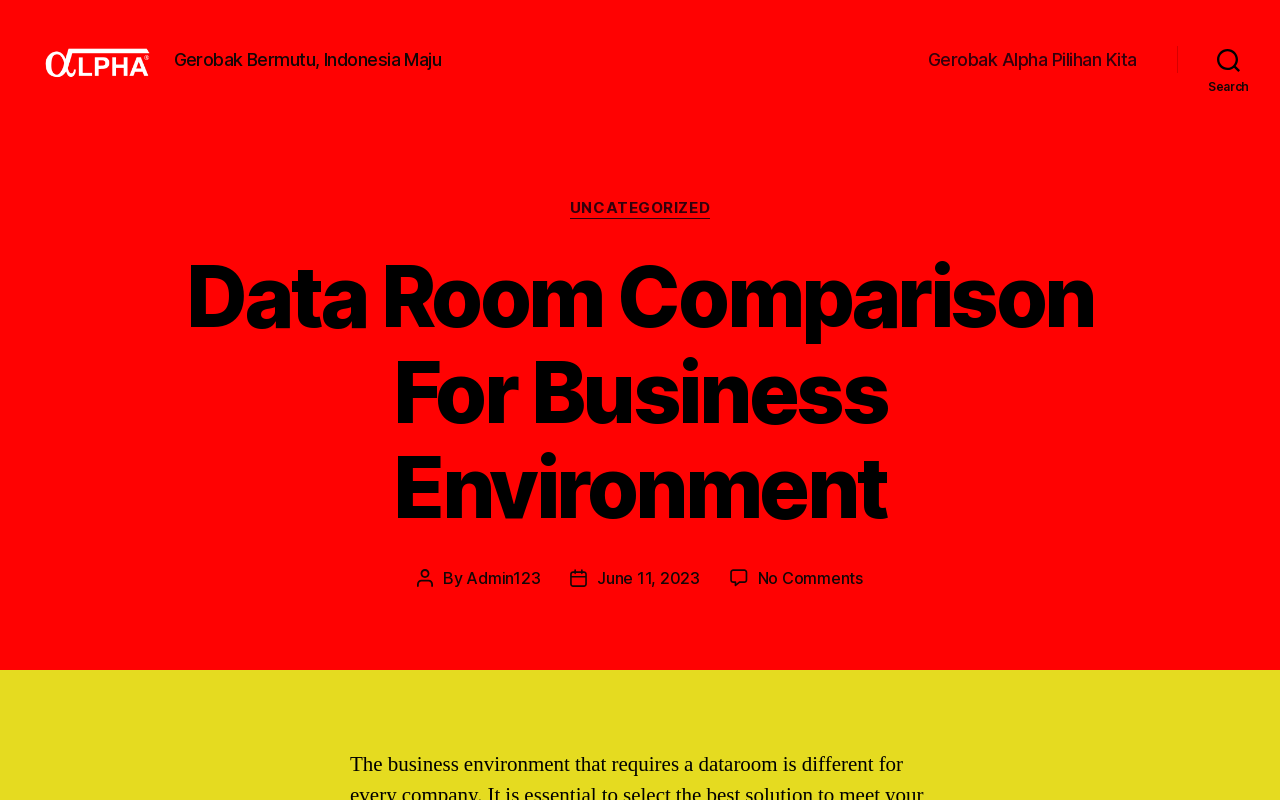How many categories are listed?
Could you answer the question with a detailed and thorough explanation?

Under the search button, there is a dropdown menu with a header 'Categories' and only one category listed, which is 'UNCATEGORIZED'.